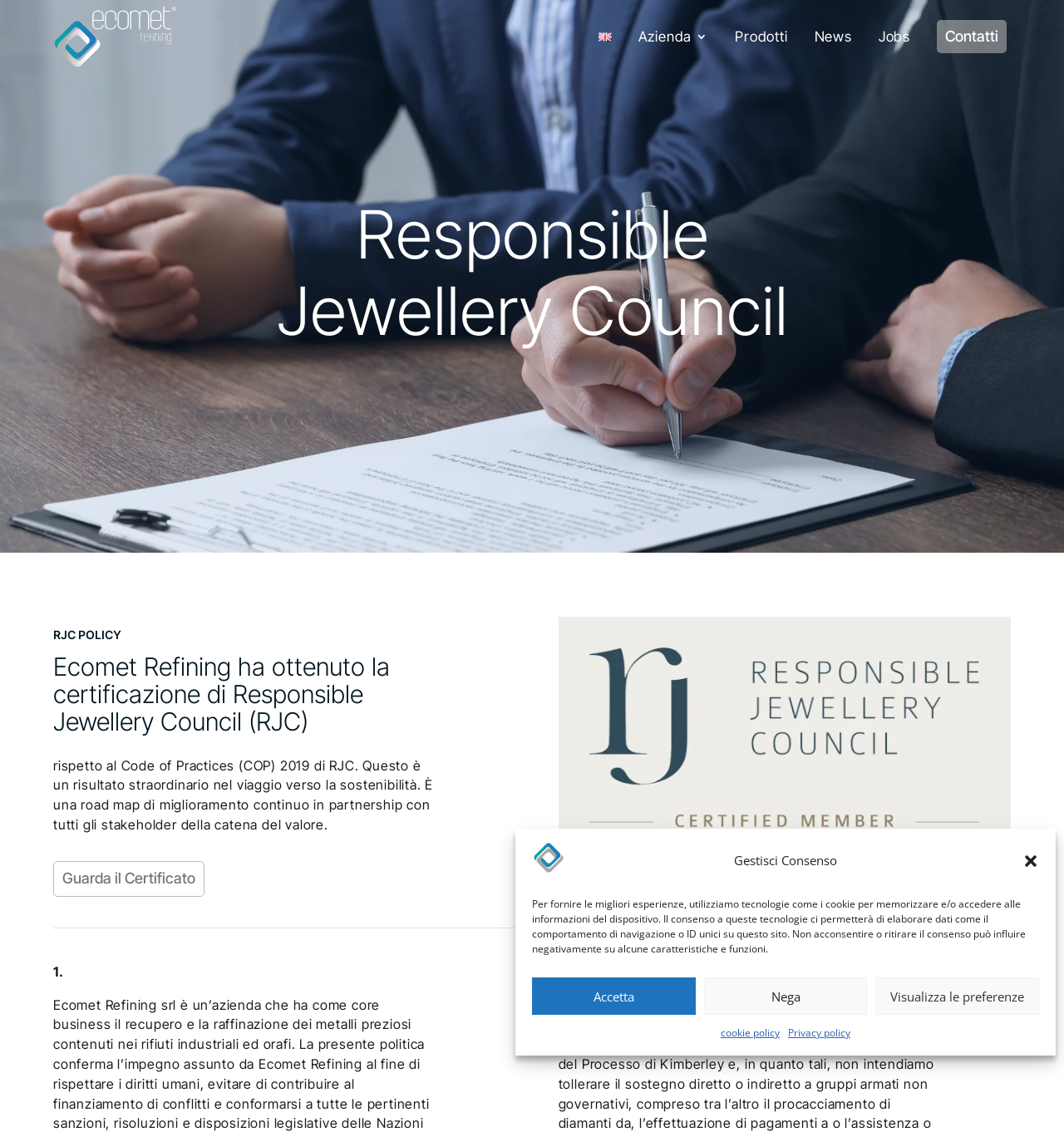Provide a short answer using a single word or phrase for the following question: 
What is the name of the company with the RJC certification?

Ecomet Refining